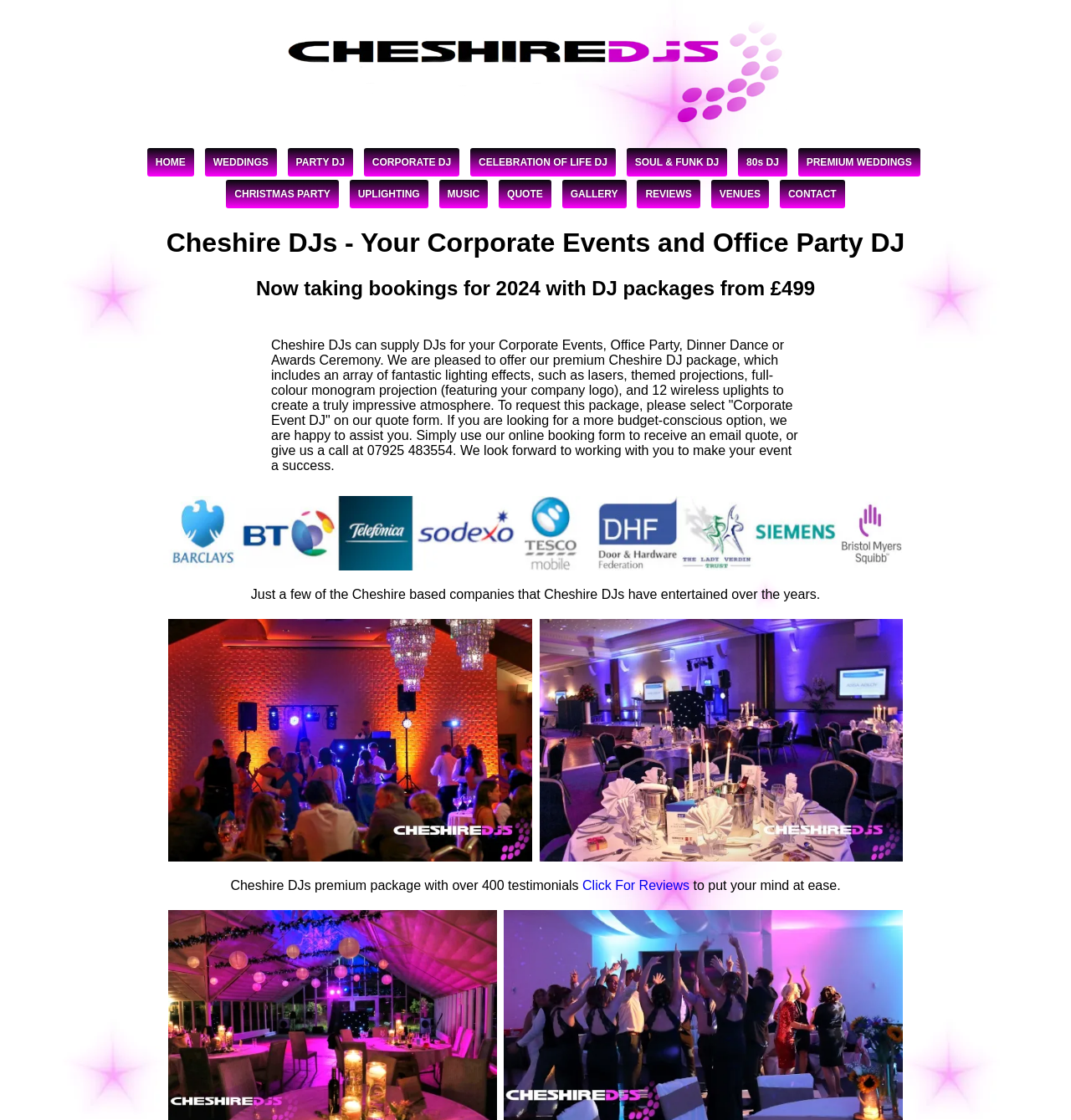Please specify the bounding box coordinates for the clickable region that will help you carry out the instruction: "Click HOME".

[0.137, 0.132, 0.181, 0.157]